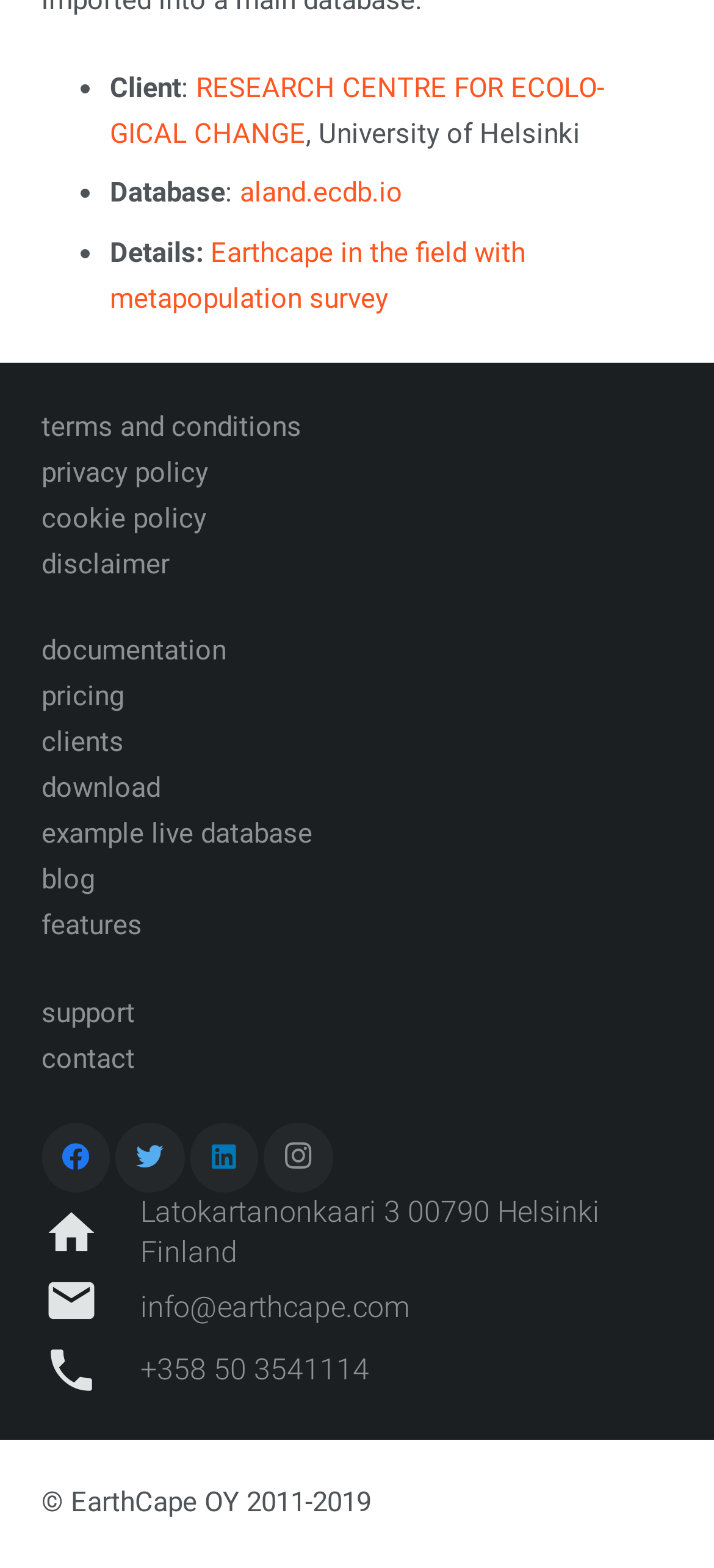Specify the bounding box coordinates of the region I need to click to perform the following instruction: "view faq". The coordinates must be four float numbers in the range of 0 to 1, i.e., [left, top, right, bottom].

None